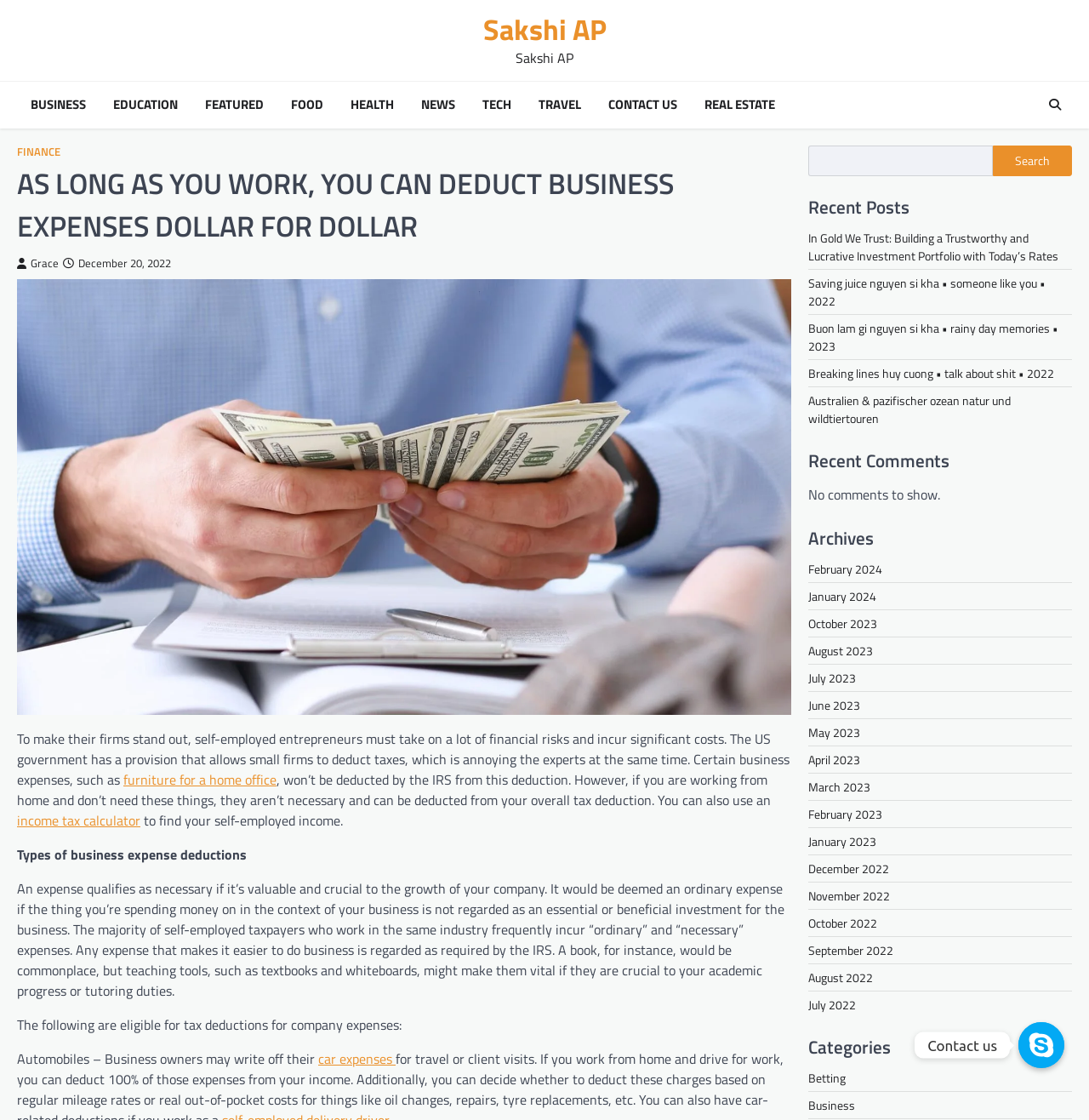Based on the image, please elaborate on the answer to the following question:
What is the main topic of this webpage?

Based on the content of the webpage, it appears to be discussing business expenses and how self-employed entrepreneurs can deduct them from their taxes. The webpage provides information on the types of expenses that can be deducted and how to calculate them.